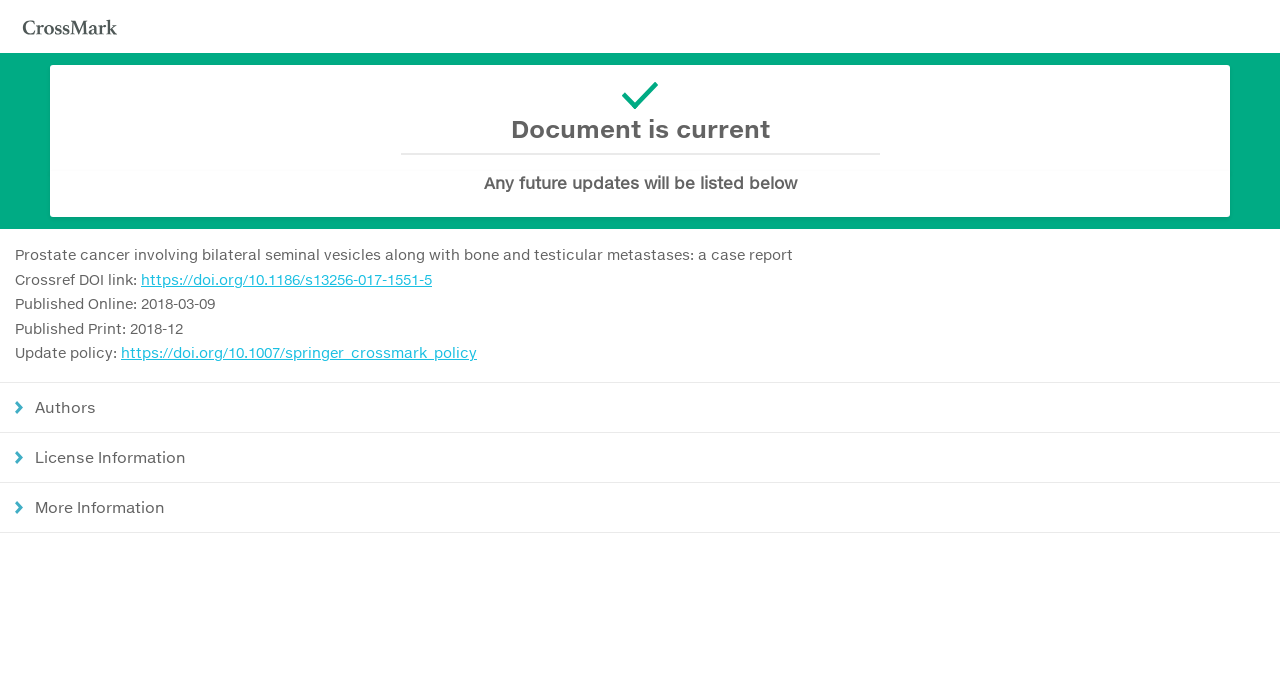Please find and report the primary heading text from the webpage.

Document is current